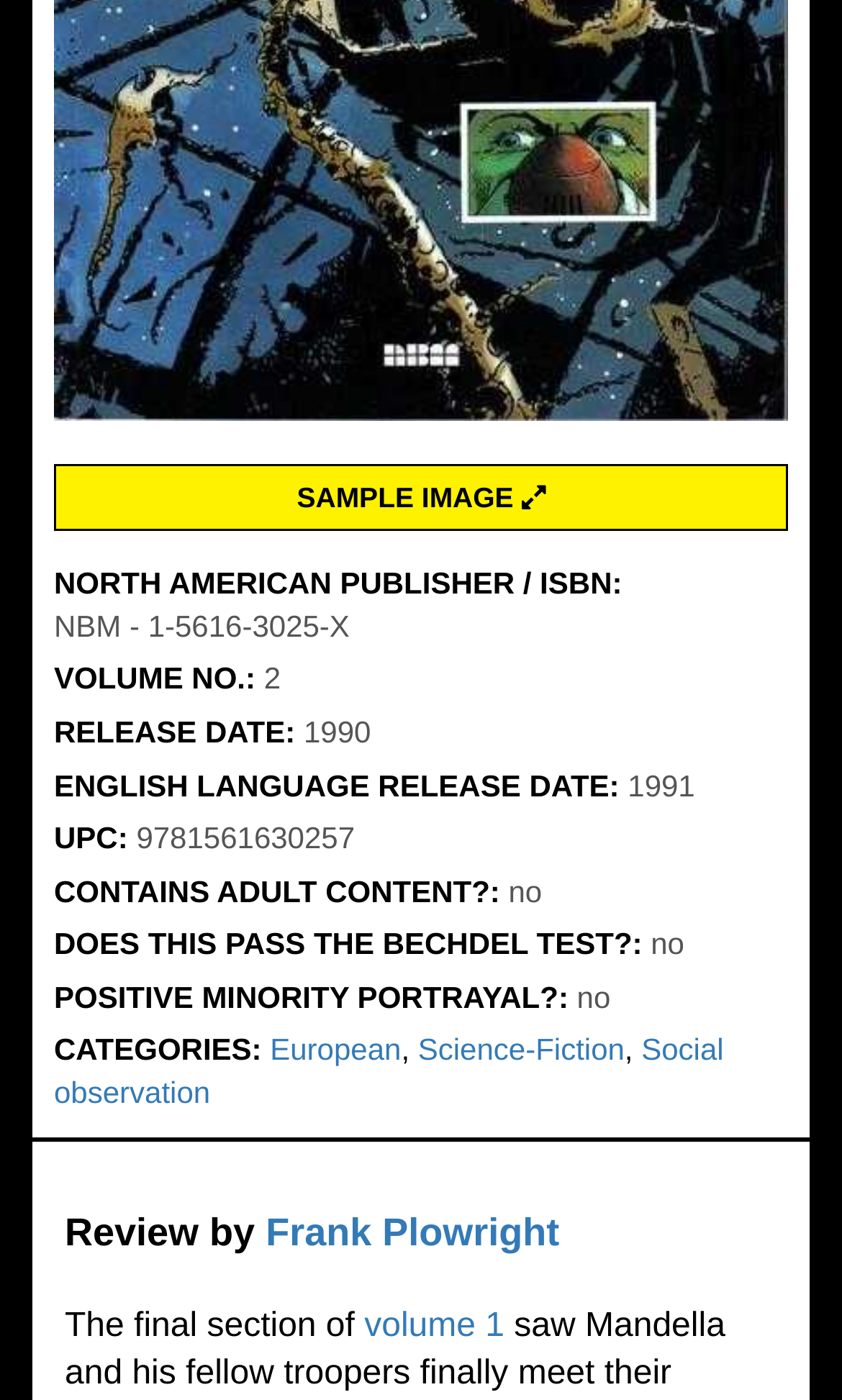Please give a short response to the question using one word or a phrase:
Who wrote the review?

Frank Plowright